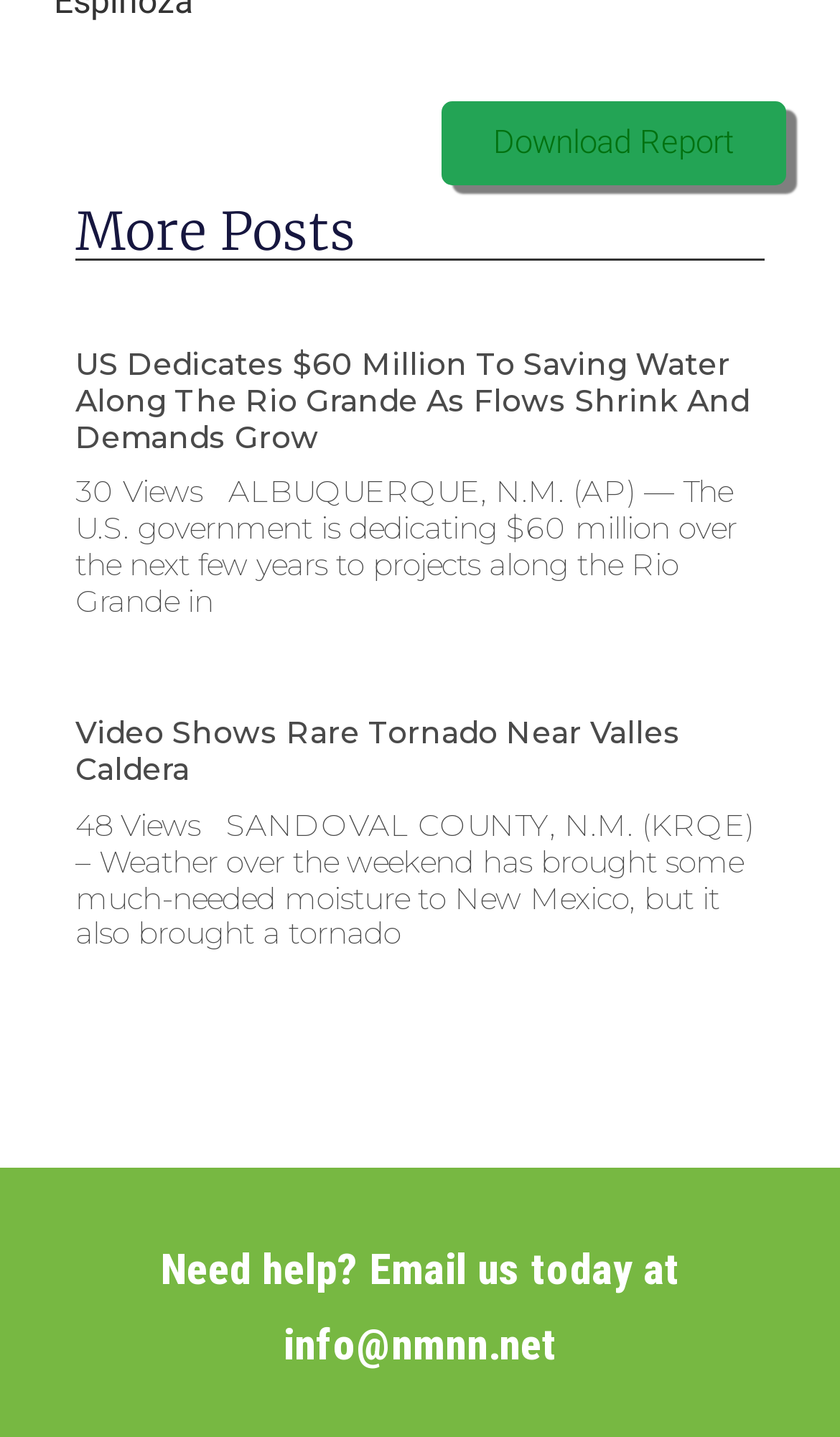How many articles are on this webpage?
Please look at the screenshot and answer in one word or a short phrase.

2